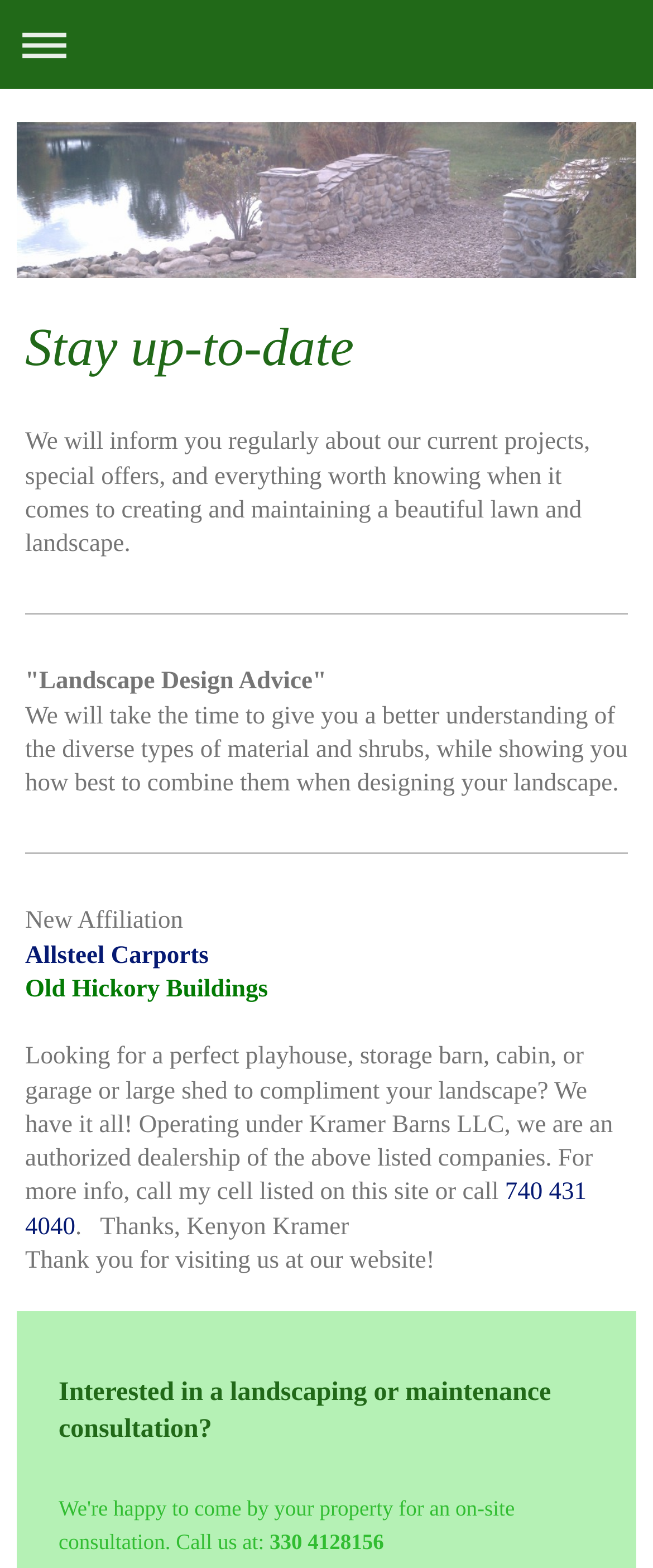Kindly respond to the following question with a single word or a brief phrase: 
What is the name of the authorized dealership mentioned on the webpage?

Kramer Barns LLC